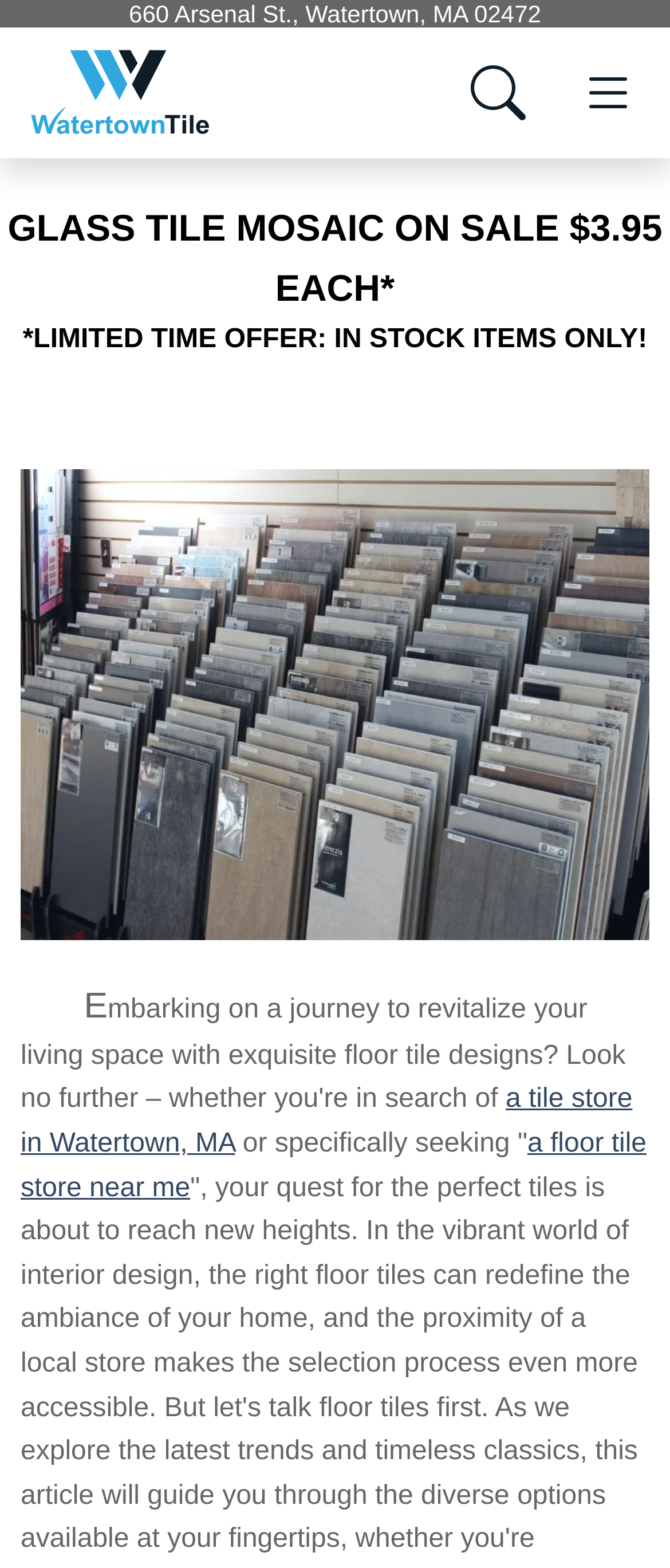Please provide a short answer using a single word or phrase for the question:
What are the two options for searching for a tile store?

Watertown, MA or near me